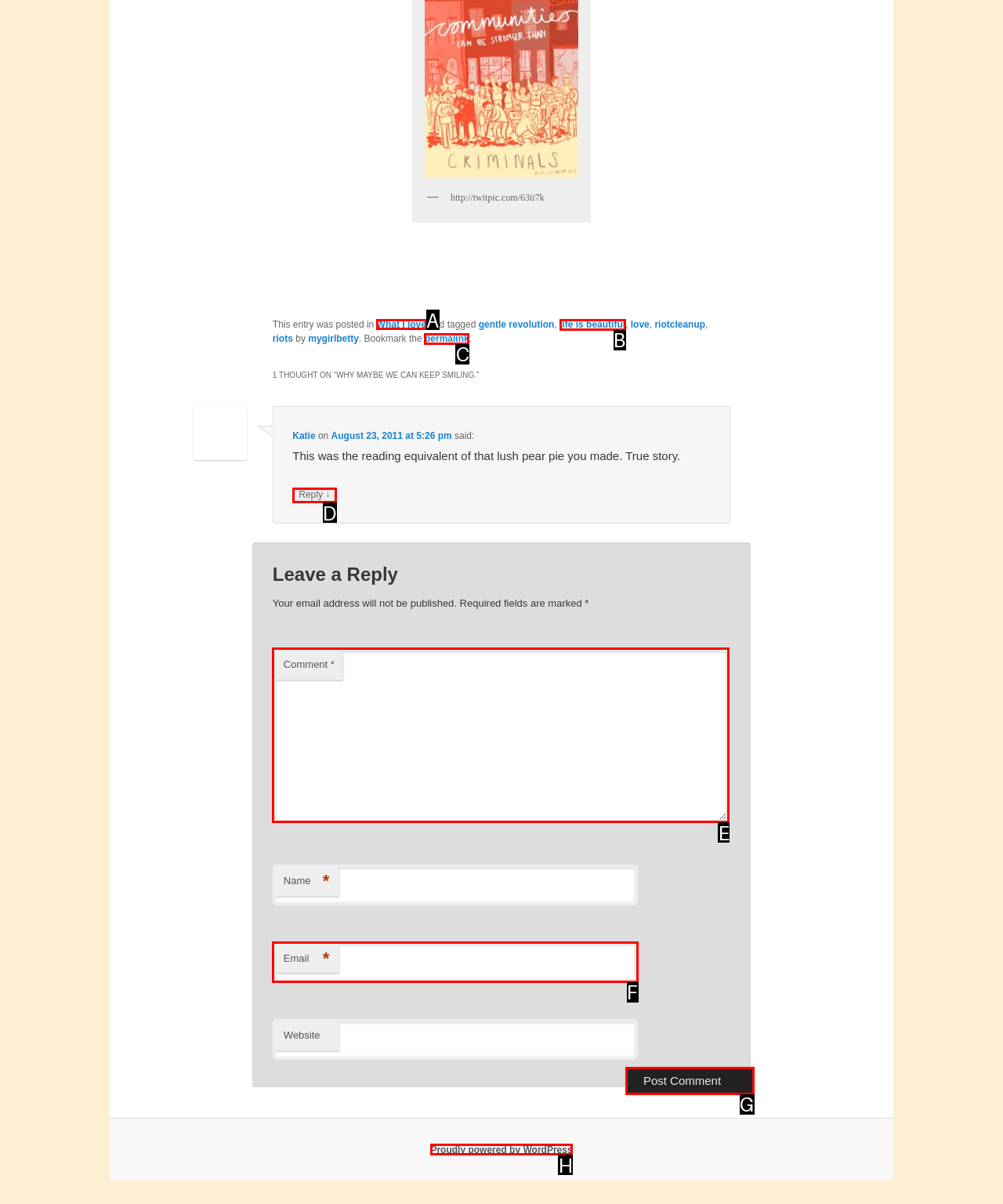Please indicate which HTML element to click in order to fulfill the following task: Click on the 'What I love' link Respond with the letter of the chosen option.

A